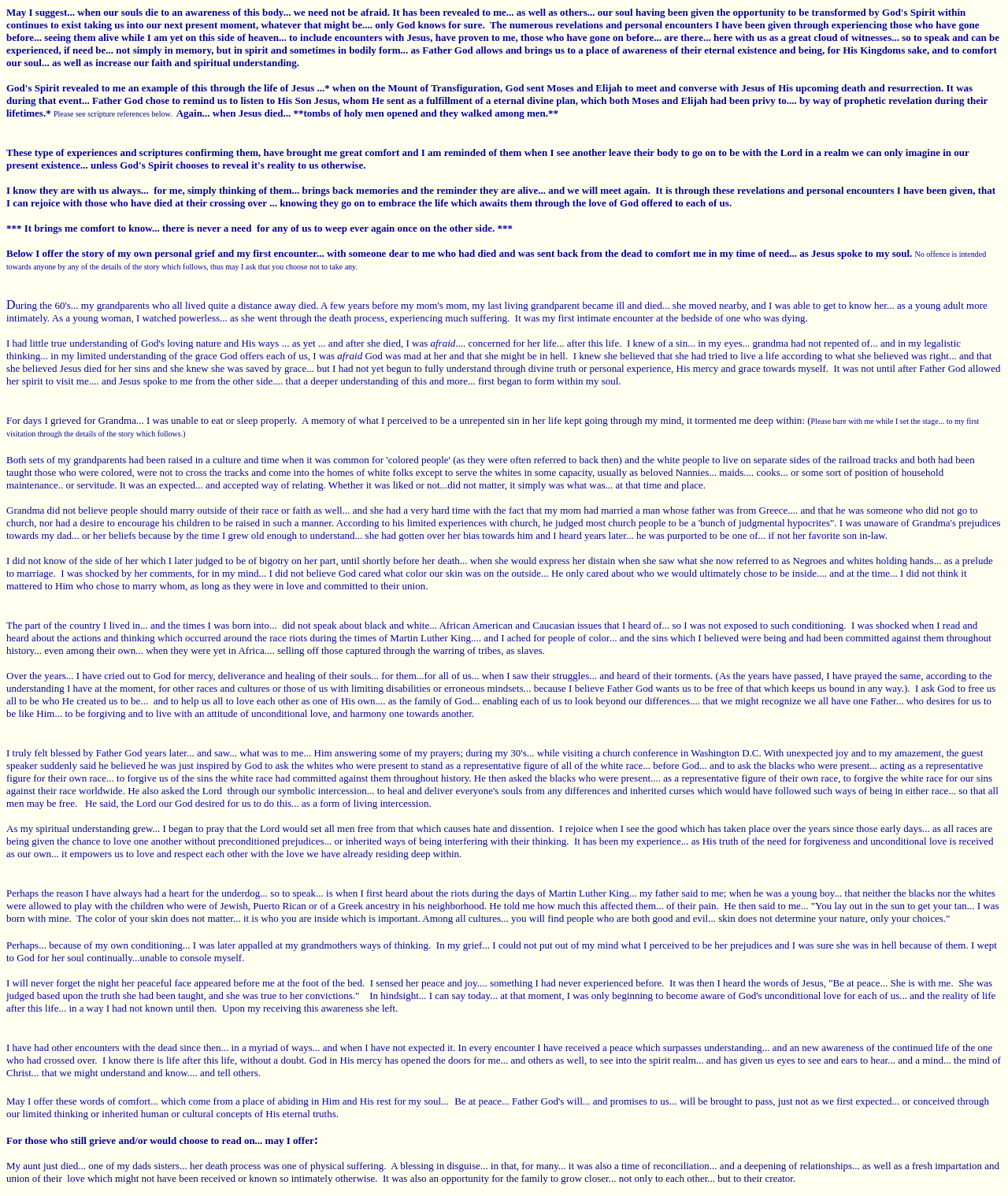What did the author's father say about skin color?
Provide a comprehensive and detailed answer to the question.

The author's father said that the color of one's skin does not matter, it is who you are inside that is important, and that among all cultures, you will find people who are both good and evil.